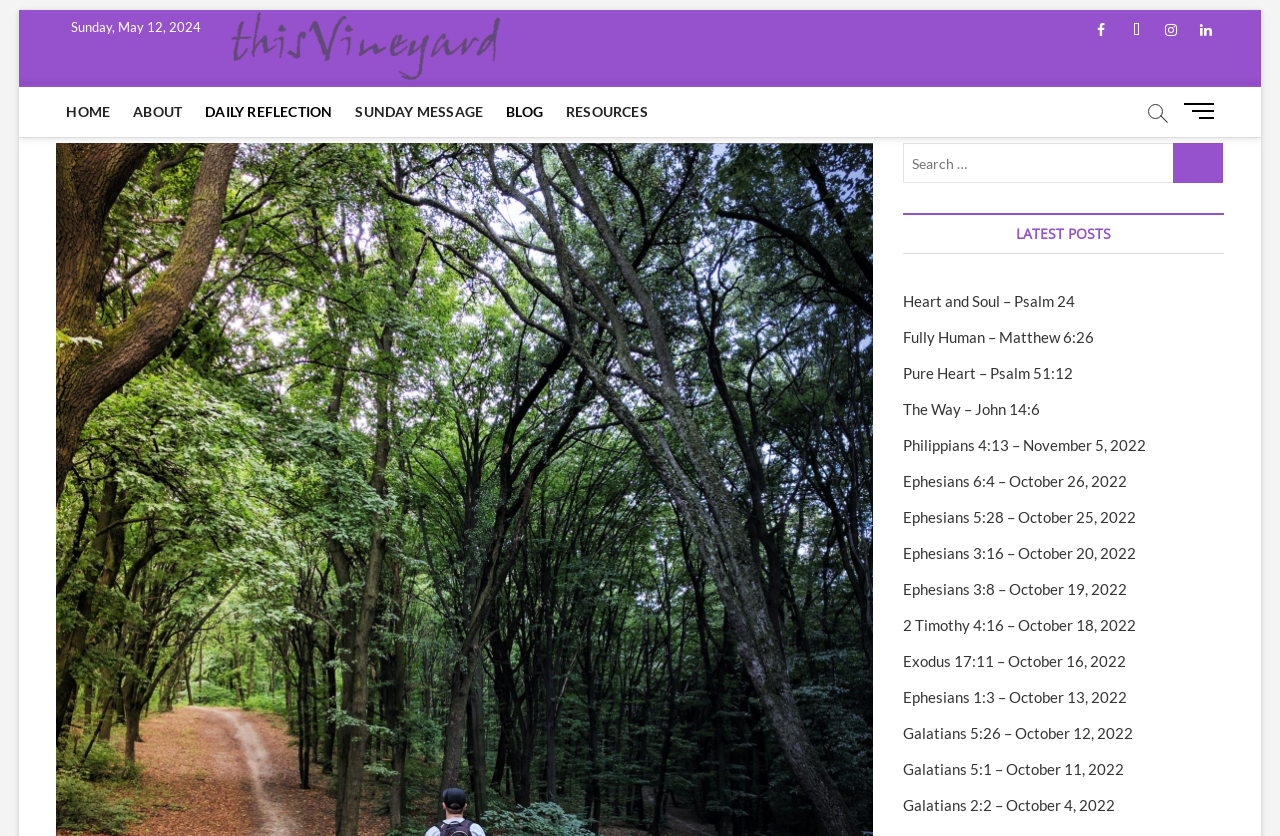Calculate the bounding box coordinates for the UI element based on the following description: "The Way – John 14:6". Ensure the coordinates are four float numbers between 0 and 1, i.e., [left, top, right, bottom].

[0.706, 0.478, 0.813, 0.5]